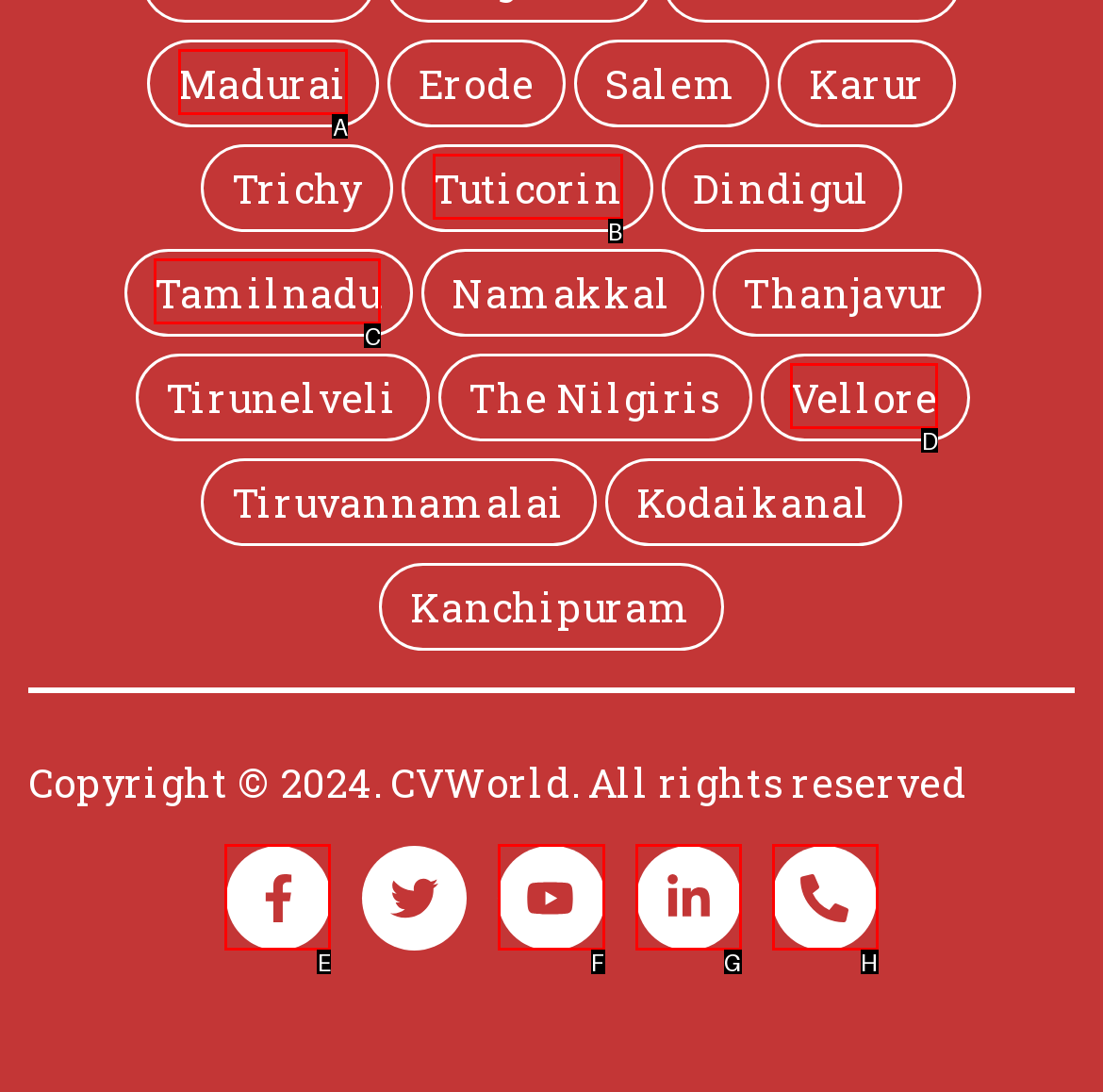What is the letter of the UI element you should click to Click on Madurai? Provide the letter directly.

A